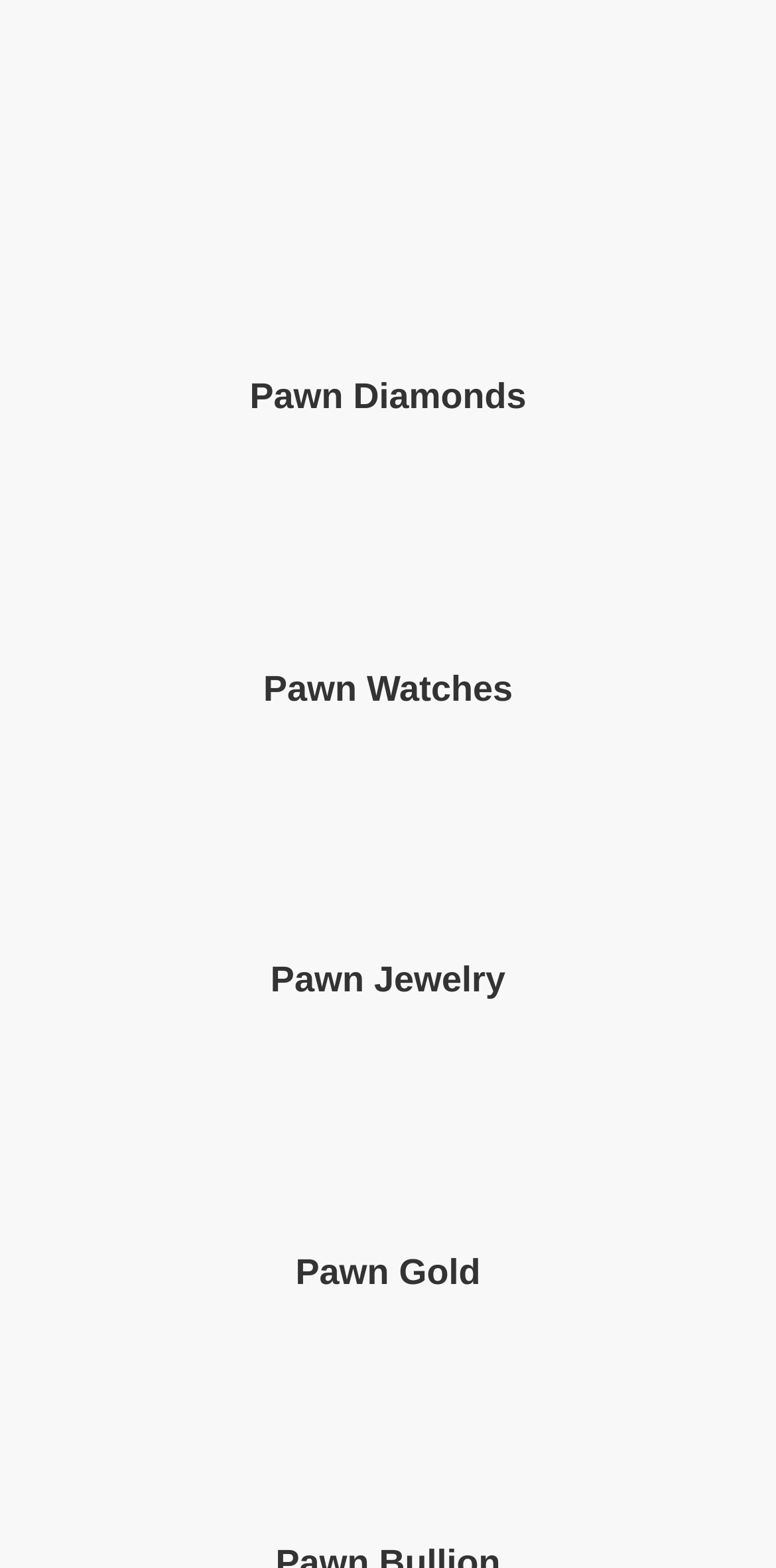What is the first item on the webpage?
Look at the image and provide a detailed response to the question.

The first item on the webpage is a diamond ring, which is indicated by the 'diamond ring icon' image and the 'Pawn Diamonds' heading.